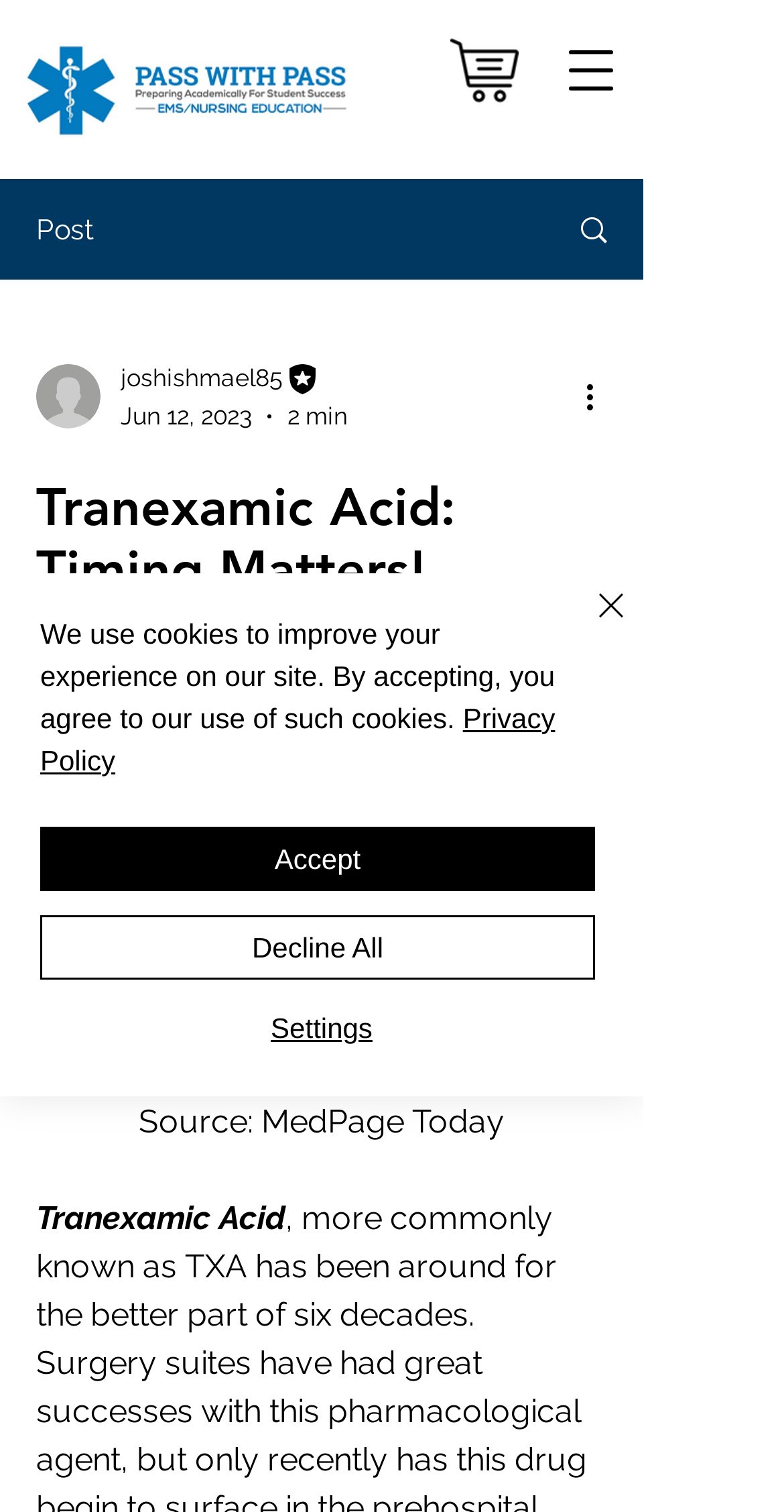Please reply to the following question using a single word or phrase: 
What is the profession of the person in the picture?

Editor